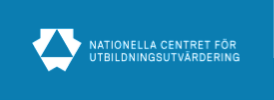Give a detailed explanation of what is happening in the image.

The image features a logo for "NATIONELLA CENTRET FÖR UTBILDNINGSUTVÄRDERING," set against a vibrant blue background. The logo includes a distinctive geometric design consisting of a stylized white triangle atop a triangular white shape, symbolizing evaluation and progression in education. The text below the emblem, prominently displayed in a clean and modern font, underscores the center's focus on educational assessment and quality assurance. This visual identity reflects a commitment to supporting and enhancing educational standards.